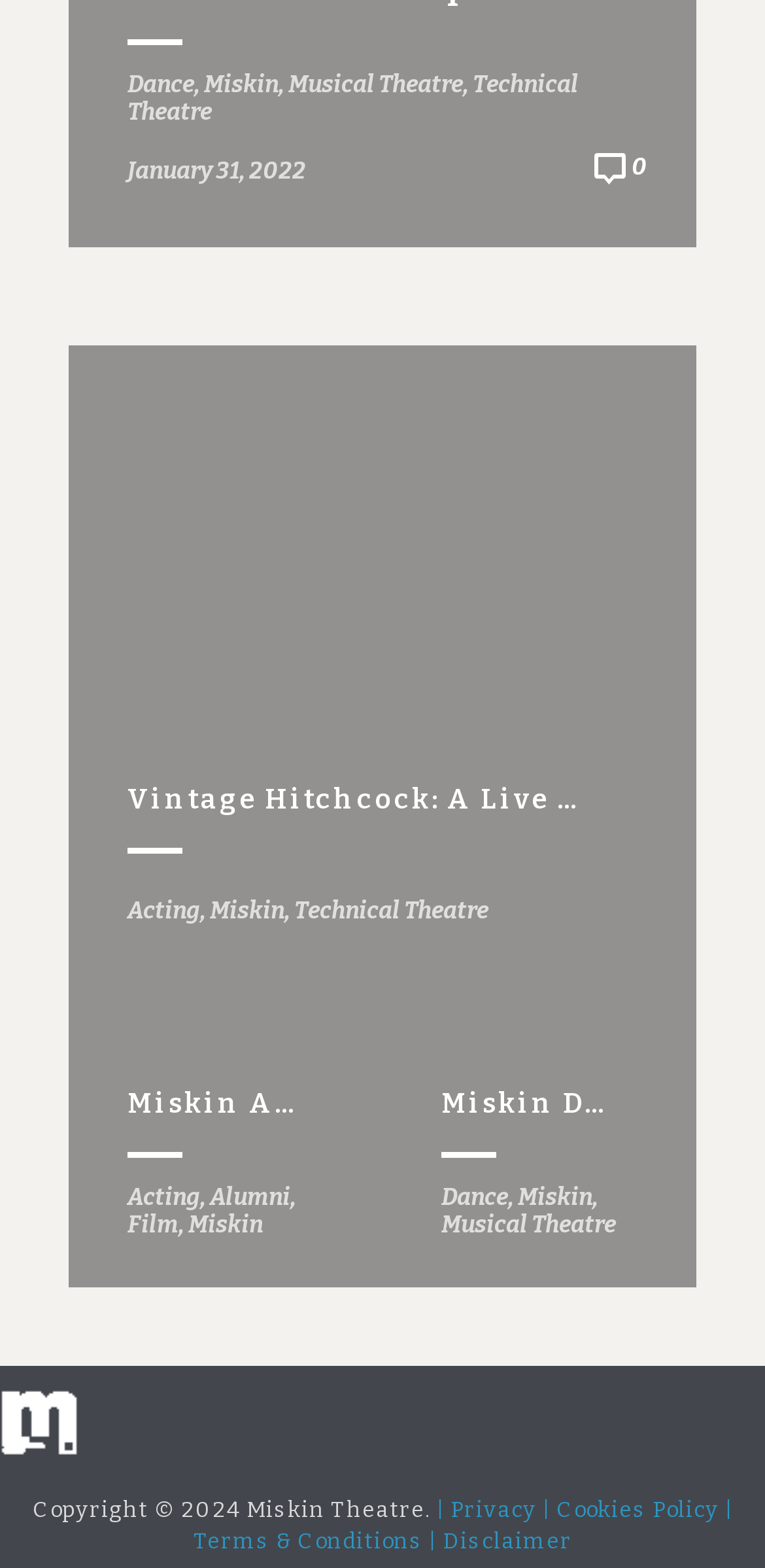Identify the bounding box coordinates of the clickable region required to complete the instruction: "View the 'Miskin Dance & MT Perform at Move It' article". The coordinates should be given as four float numbers within the range of 0 and 1, i.e., [left, top, right, bottom].

[0.5, 0.62, 0.91, 0.82]